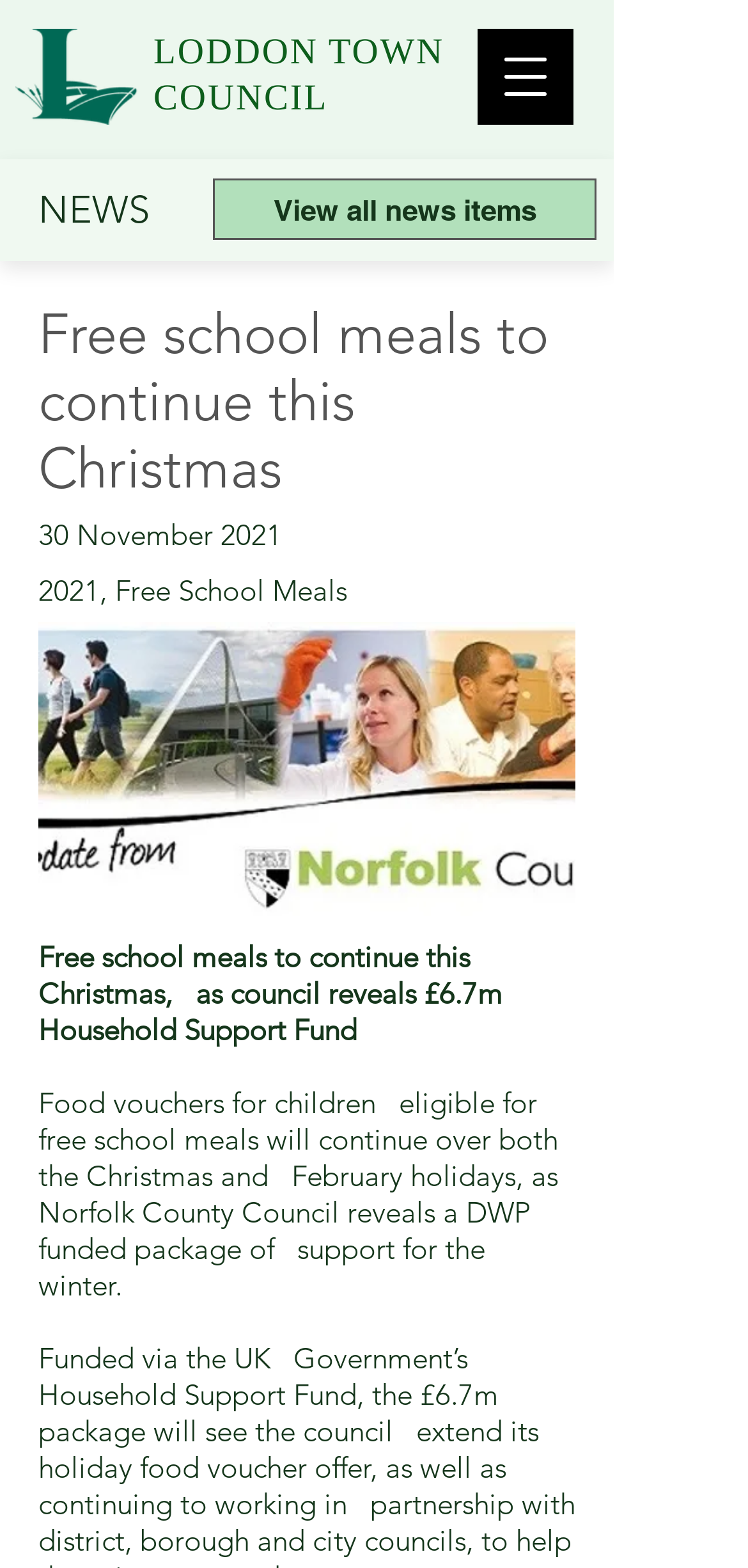When was the news item published?
Refer to the screenshot and answer in one word or phrase.

30 November 2021